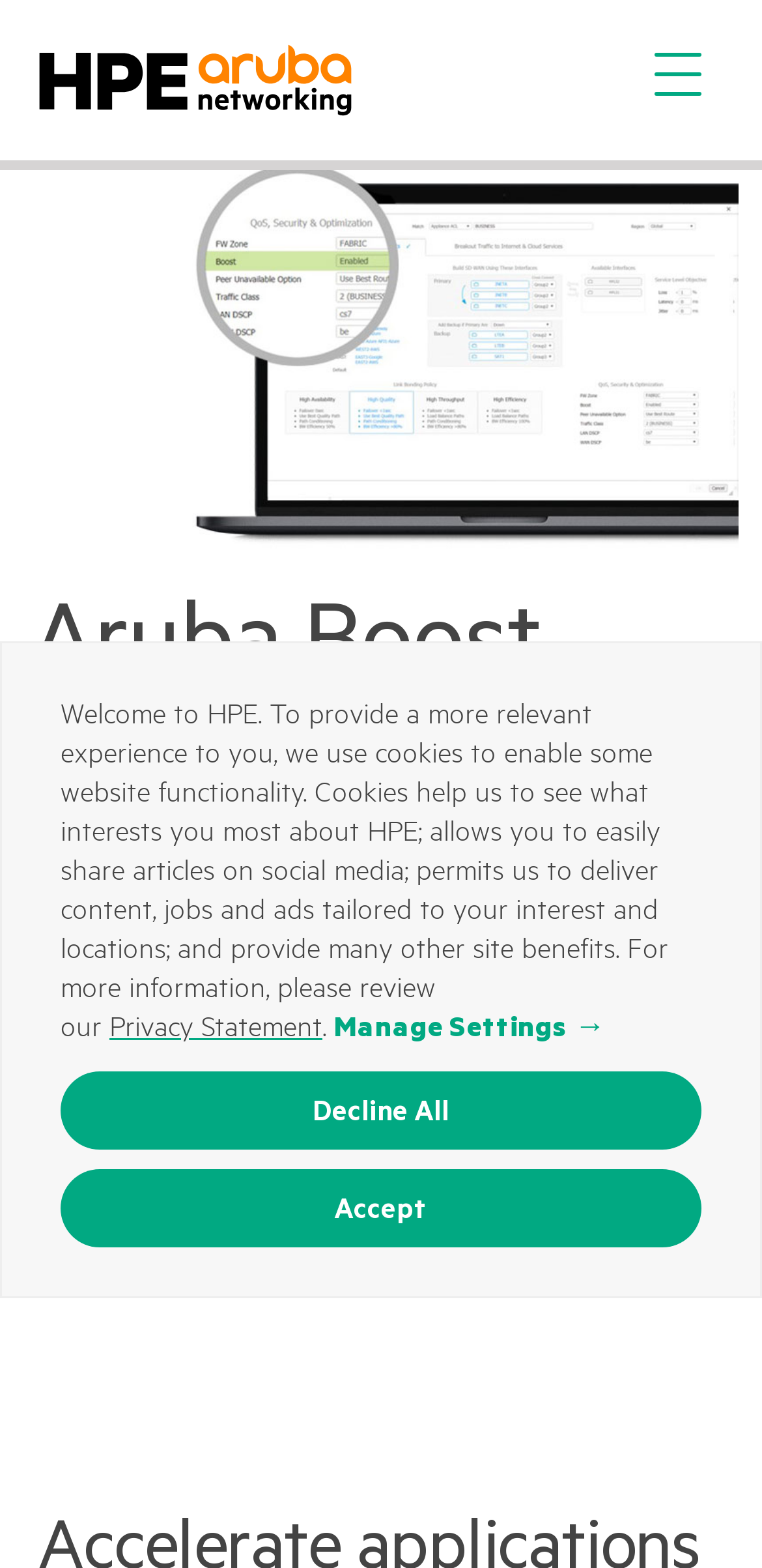What is the function of the 'Manage Settings →' button?
Could you answer the question in a detailed manner, providing as much information as possible?

The button element with the description 'Manage Settings →' at coordinates [0.438, 0.646, 0.795, 0.671] has a popup menu, which suggests that it is used to manage settings.